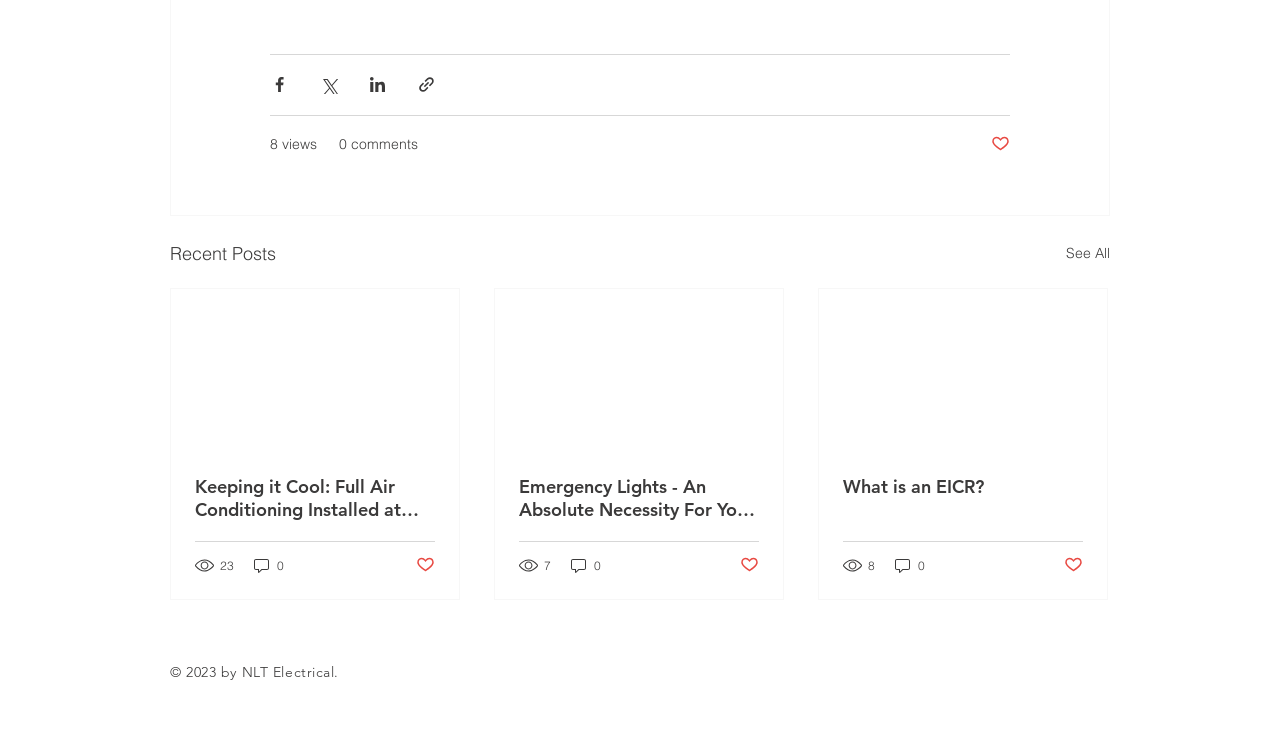Extract the bounding box coordinates for the described element: "8". The coordinates should be represented as four float numbers between 0 and 1: [left, top, right, bottom].

[0.659, 0.761, 0.685, 0.787]